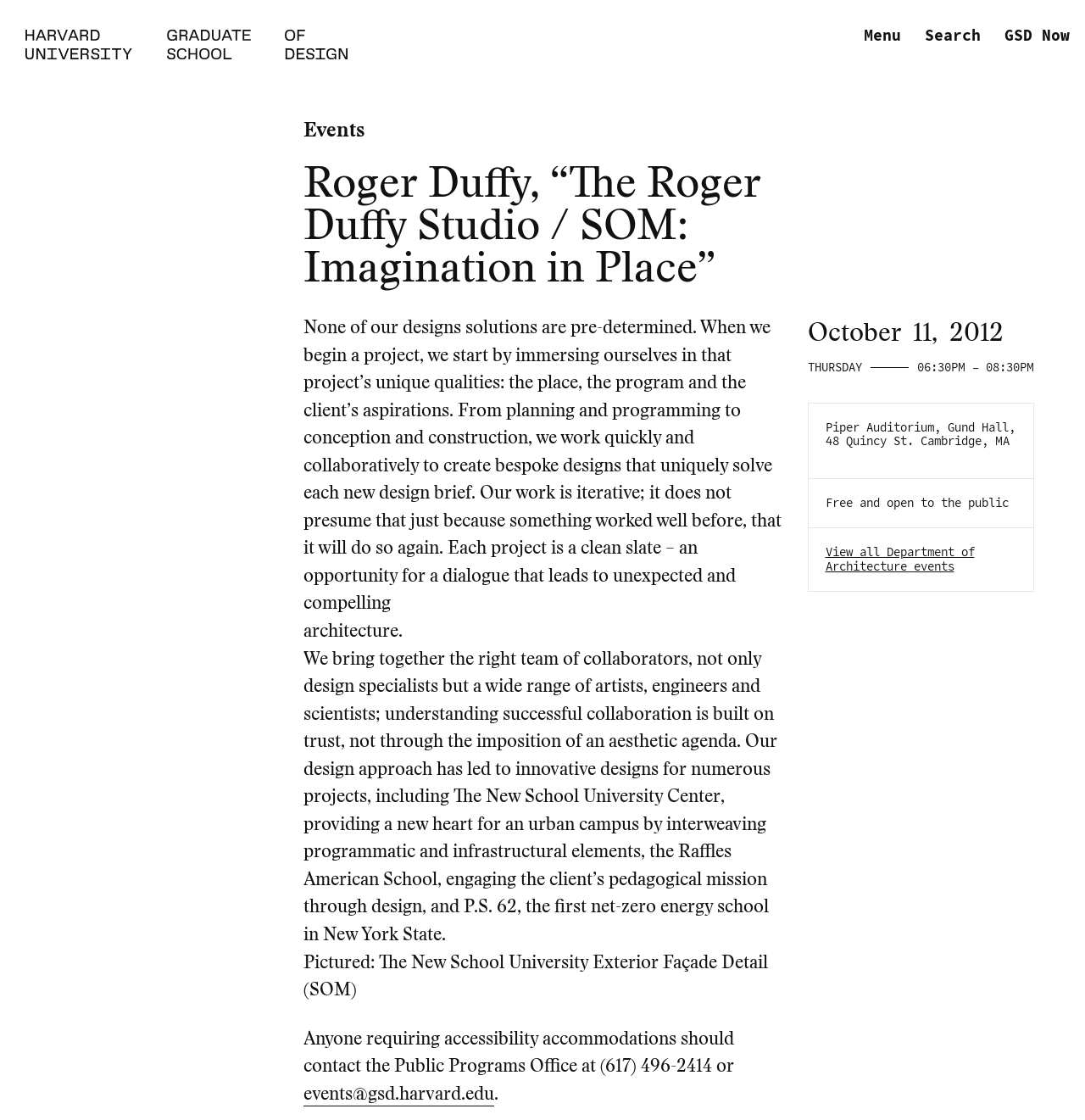Using the information in the image, could you please answer the following question in detail:
What is the location of the event?

I found the location of the event by looking at the static text element with the text 'Piper Auditorium, Gund Hall, 48 Quincy St. Cambridge, MA' which is located below the date of the event.